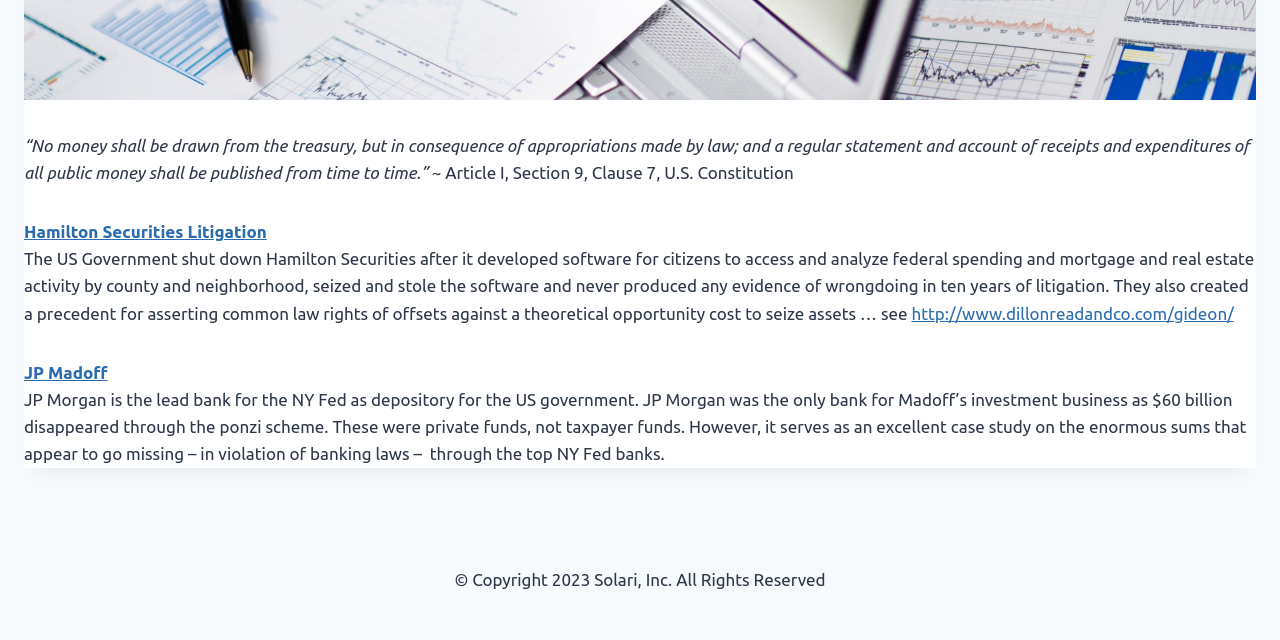Locate the UI element described by Hamilton Securities Litigation in the provided webpage screenshot. Return the bounding box coordinates in the format (top-left x, top-left y, bottom-right x, bottom-right y), ensuring all values are between 0 and 1.

[0.019, 0.347, 0.208, 0.377]